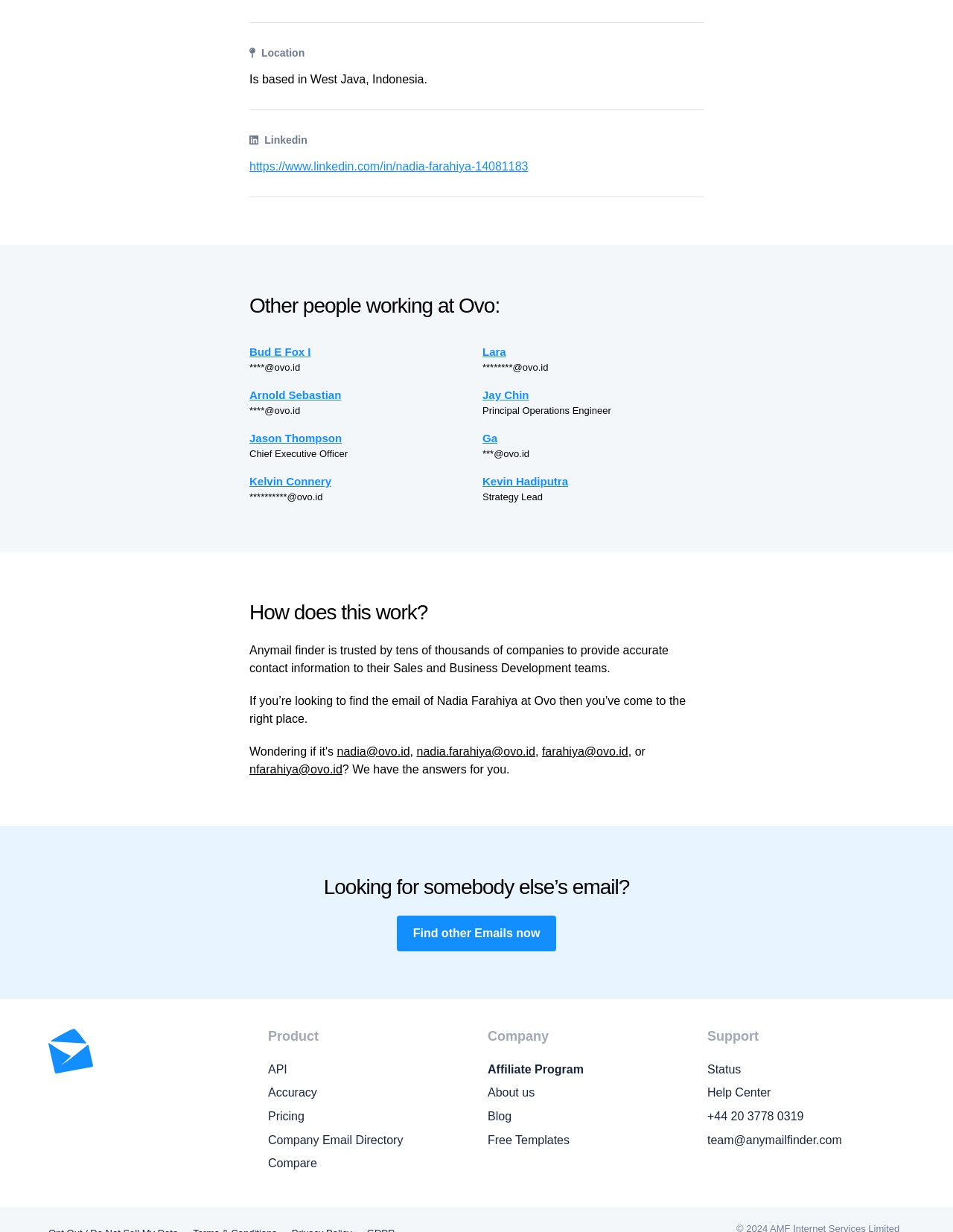Please find the bounding box coordinates of the element that must be clicked to perform the given instruction: "Check the email of Nadia Farahiya". The coordinates should be four float numbers from 0 to 1, i.e., [left, top, right, bottom].

[0.354, 0.605, 0.384, 0.615]